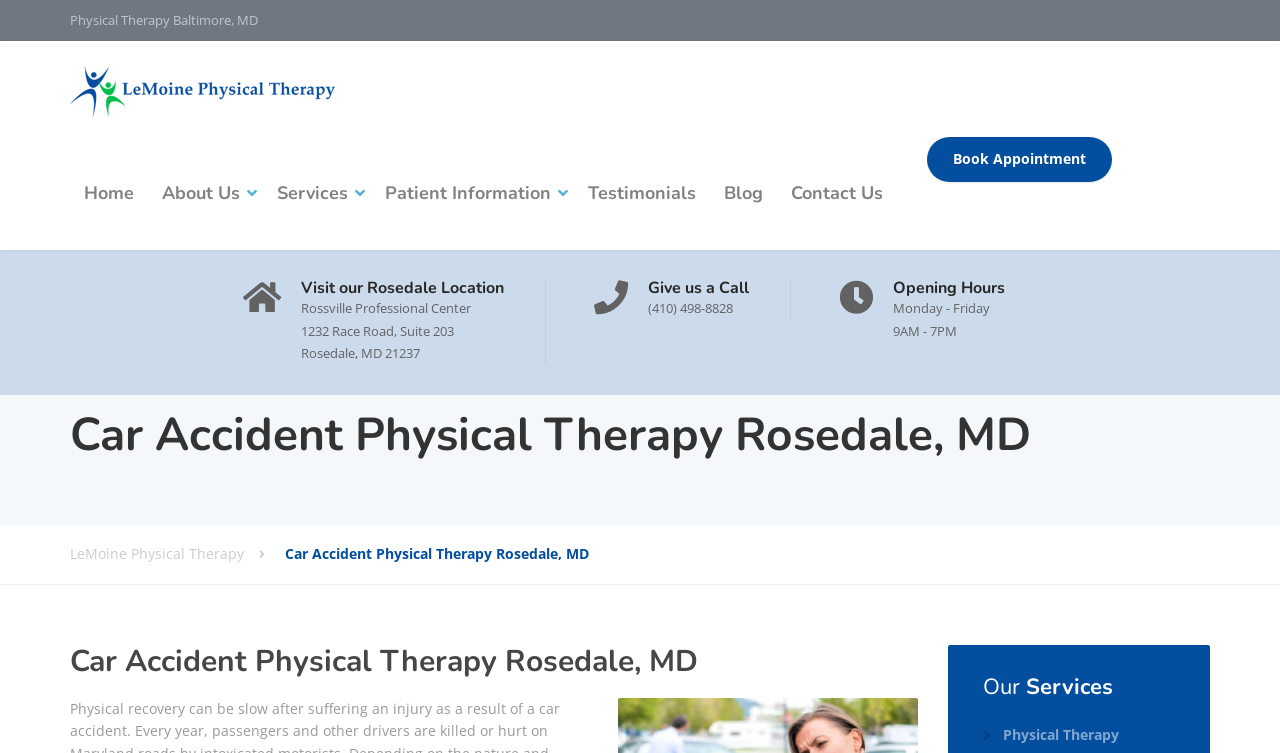Based on what you see in the screenshot, provide a thorough answer to this question: What is the name of the physical therapy center?

I found the answer by looking at the image element with the text 'LeMoine Physical Therapy' which is located at the top of the webpage, indicating that it is the name of the physical therapy center.